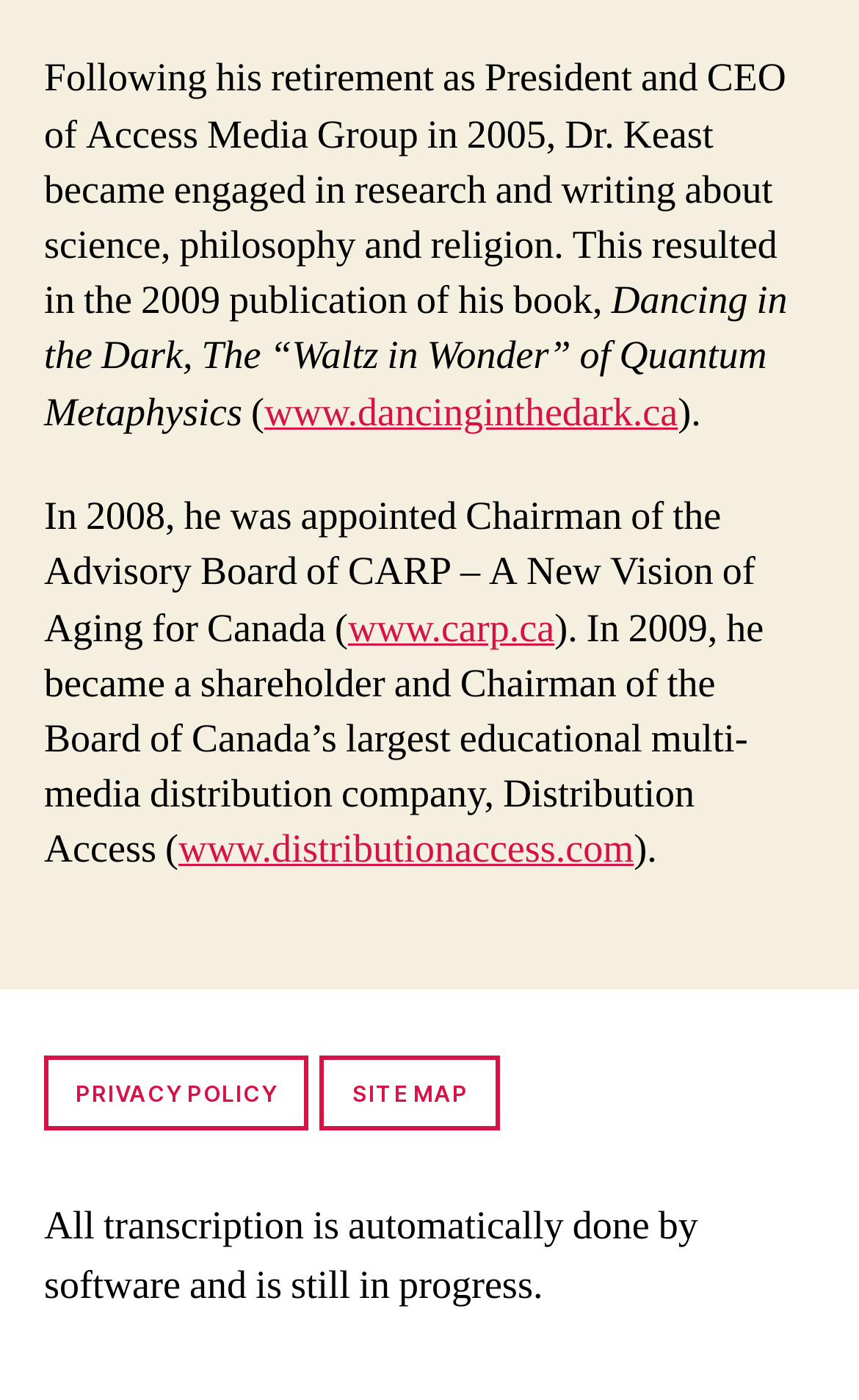Is the transcription of the website complete?
Based on the visual, give a brief answer using one word or a short phrase.

No